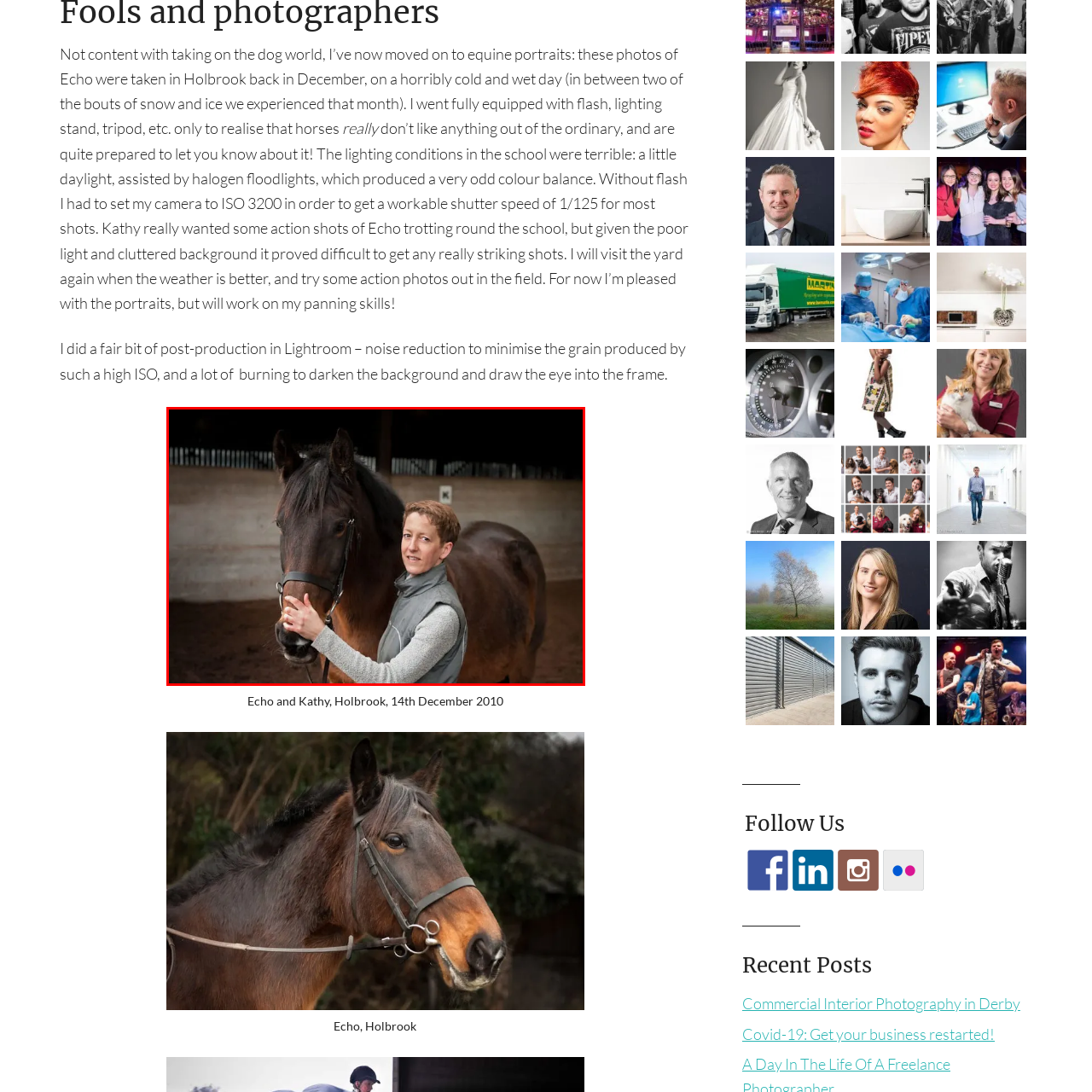What is the color of the woman's vest?
Carefully examine the content inside the red bounding box and give a detailed response based on what you observe.

The caption specifically states that the woman is dressed warmly in a grey vest, which indicates the color of her vest.